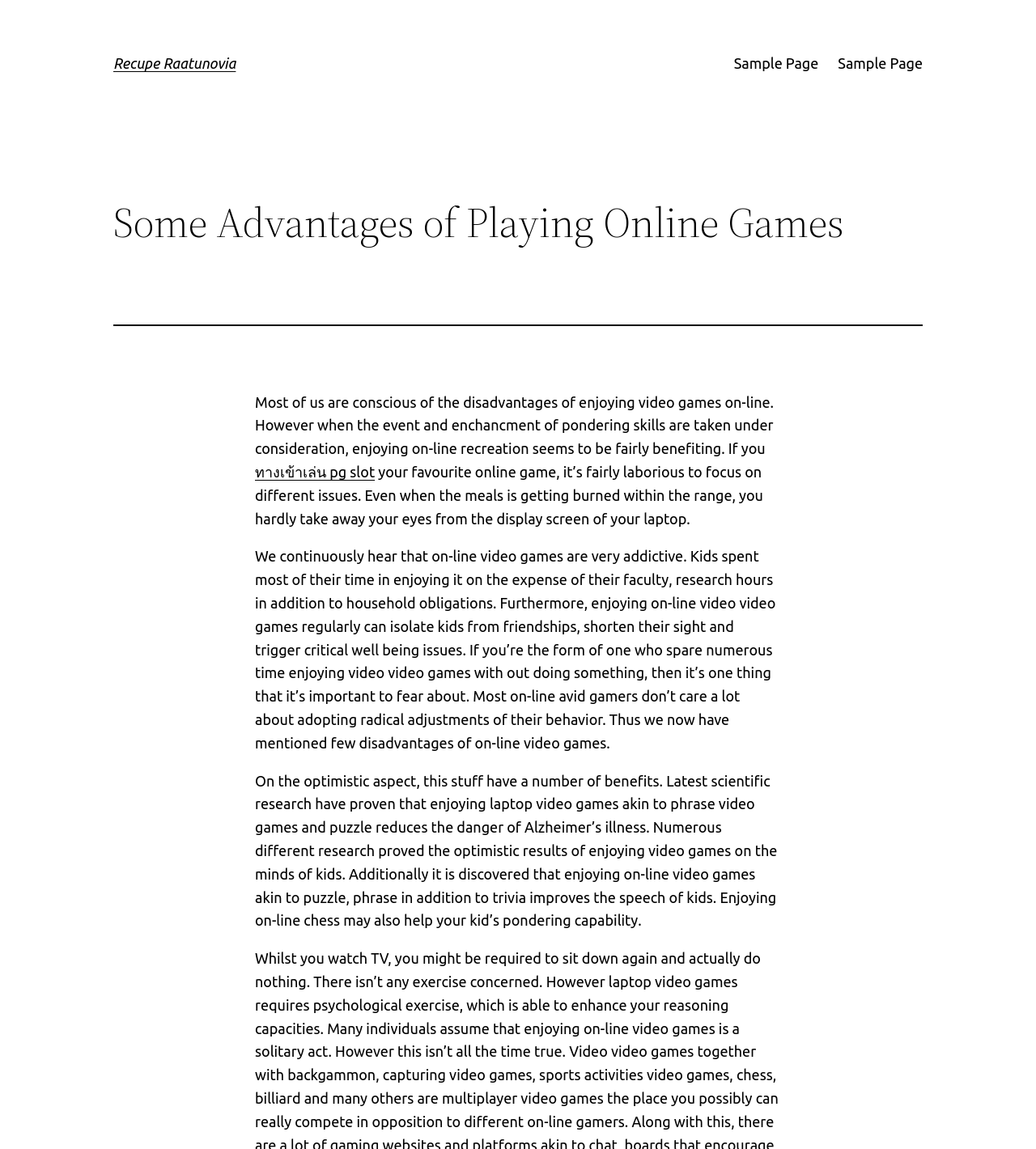Provide the bounding box coordinates for the specified HTML element described in this description: "Recupe Raatunovia". The coordinates should be four float numbers ranging from 0 to 1, in the format [left, top, right, bottom].

[0.109, 0.048, 0.228, 0.062]